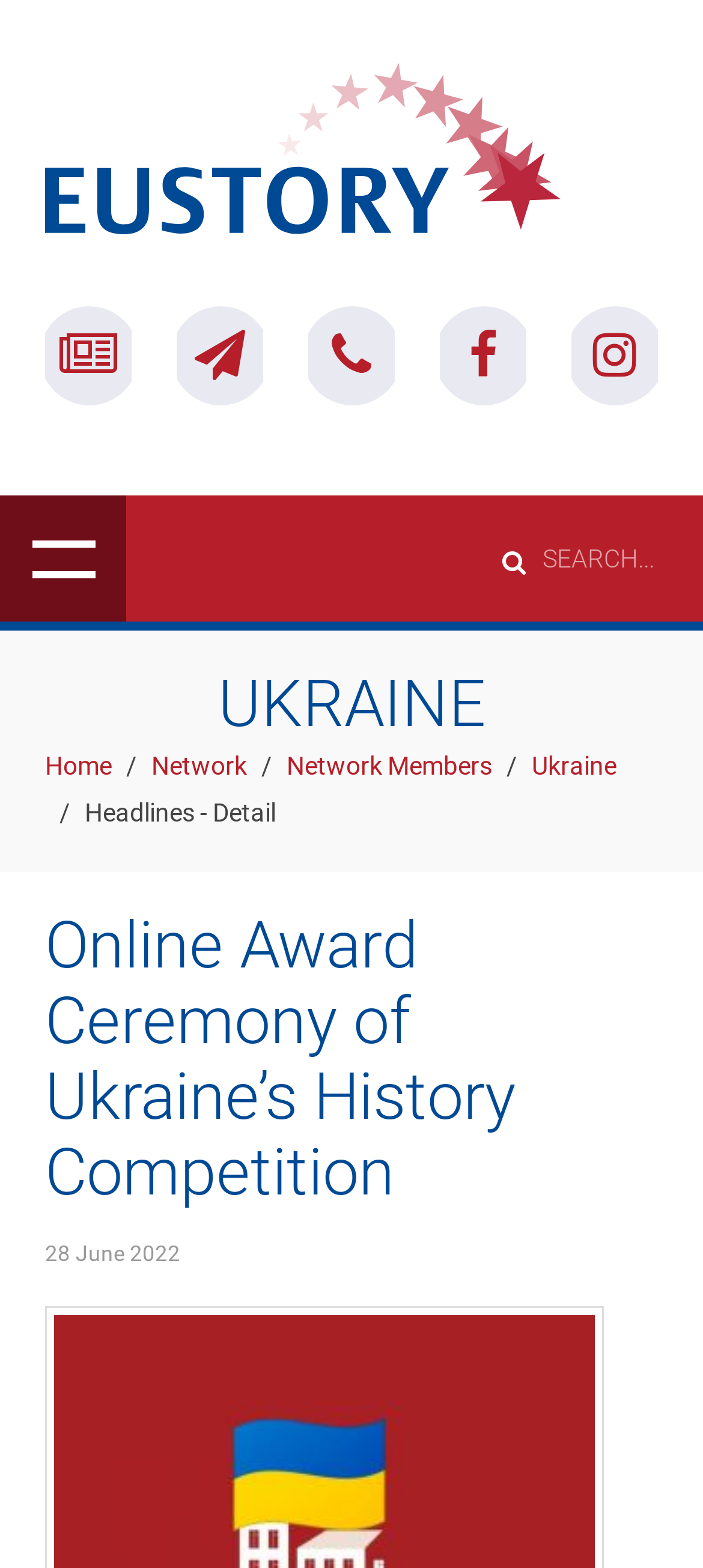Pinpoint the bounding box coordinates of the clickable area necessary to execute the following instruction: "view Ukraine page". The coordinates should be given as four float numbers between 0 and 1, namely [left, top, right, bottom].

[0.756, 0.473, 0.877, 0.503]